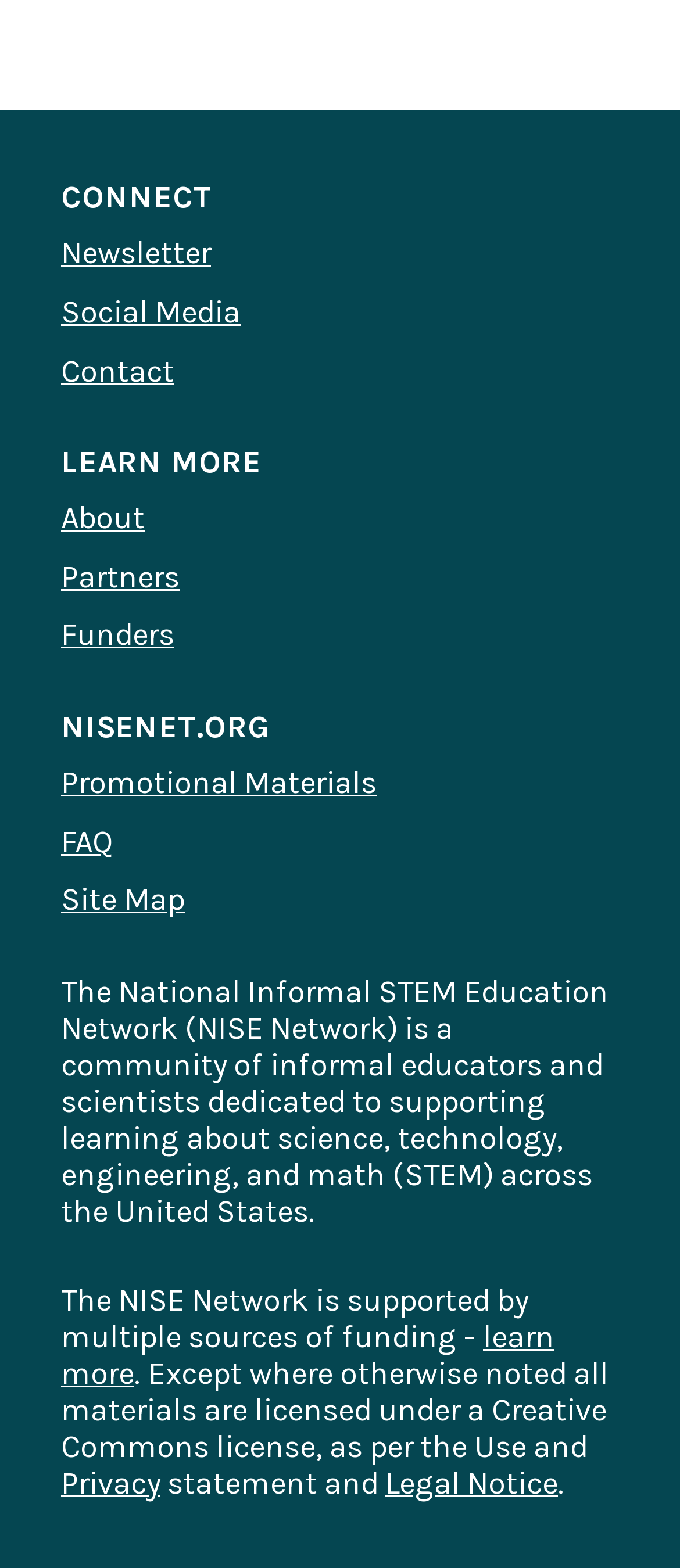Could you determine the bounding box coordinates of the clickable element to complete the instruction: "Click on the 'Newsletter' link"? Provide the coordinates as four float numbers between 0 and 1, i.e., [left, top, right, bottom].

[0.09, 0.149, 0.91, 0.176]